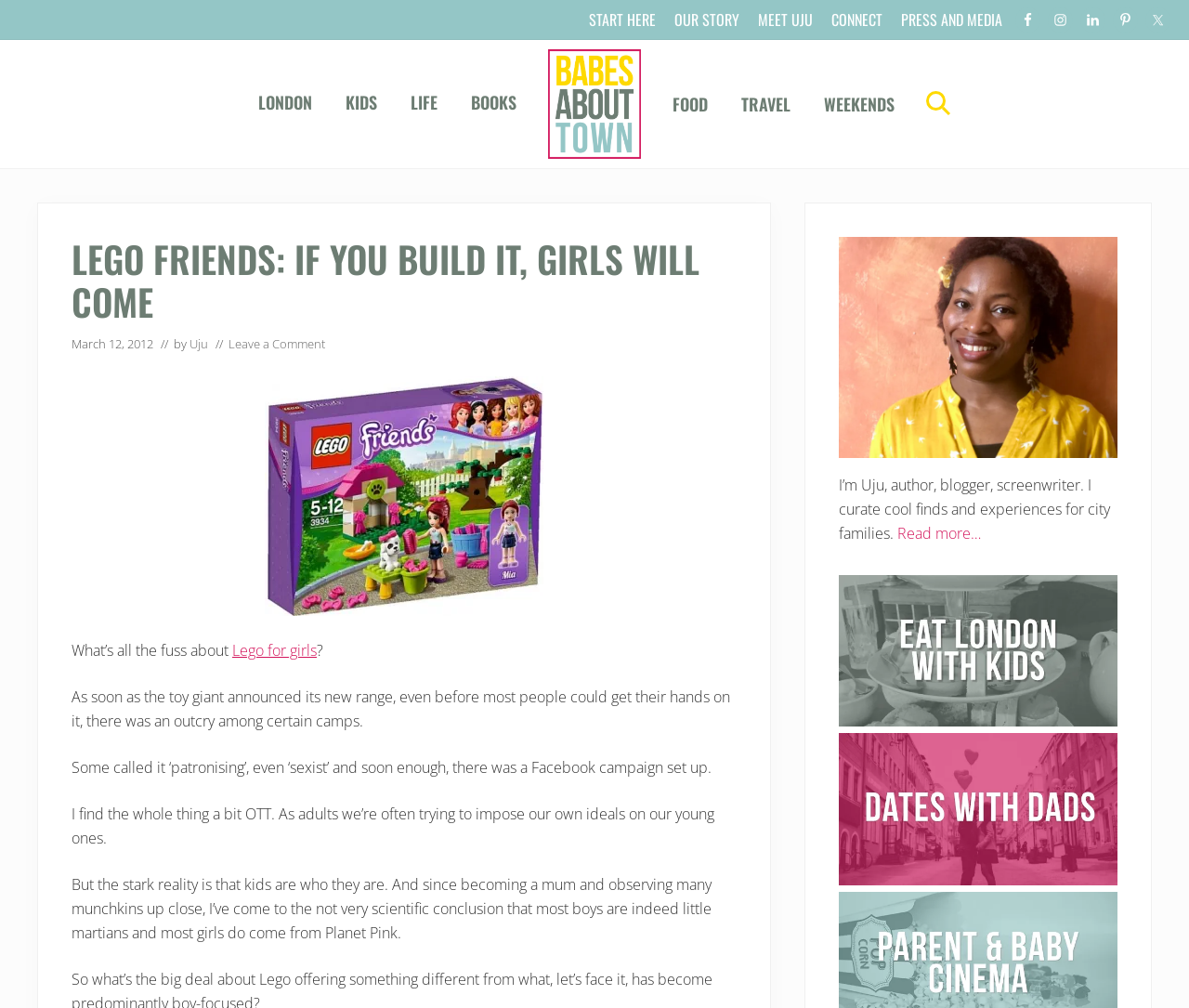What is the name of the website?
Using the visual information, answer the question in a single word or phrase.

Babes About Town